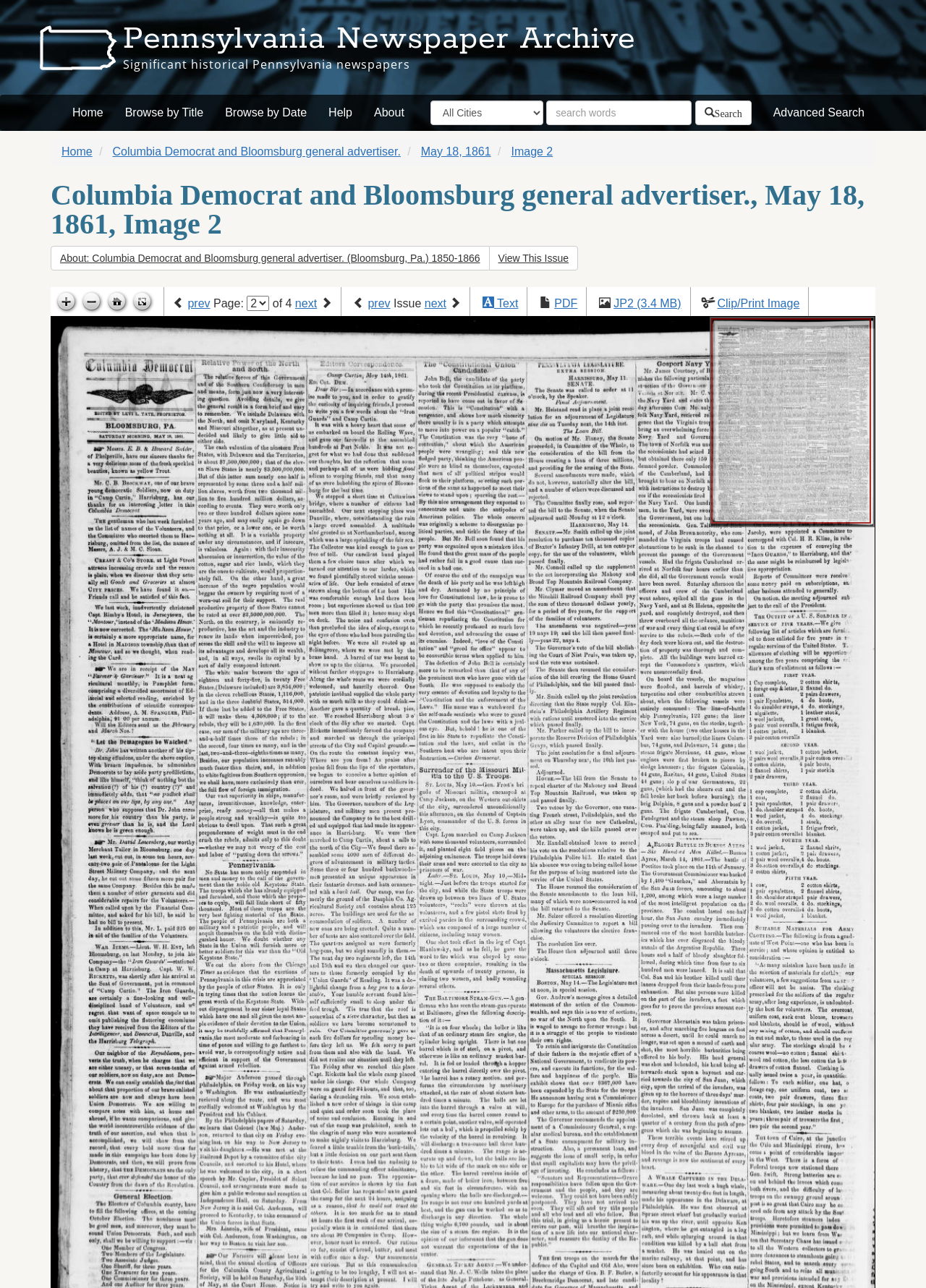Please indicate the bounding box coordinates for the clickable area to complete the following task: "Zoom in". The coordinates should be specified as four float numbers between 0 and 1, i.e., [left, top, right, bottom].

[0.058, 0.225, 0.085, 0.244]